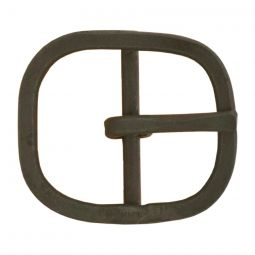What is the material of the buckle?
Look at the image and answer the question with a single word or phrase.

iron